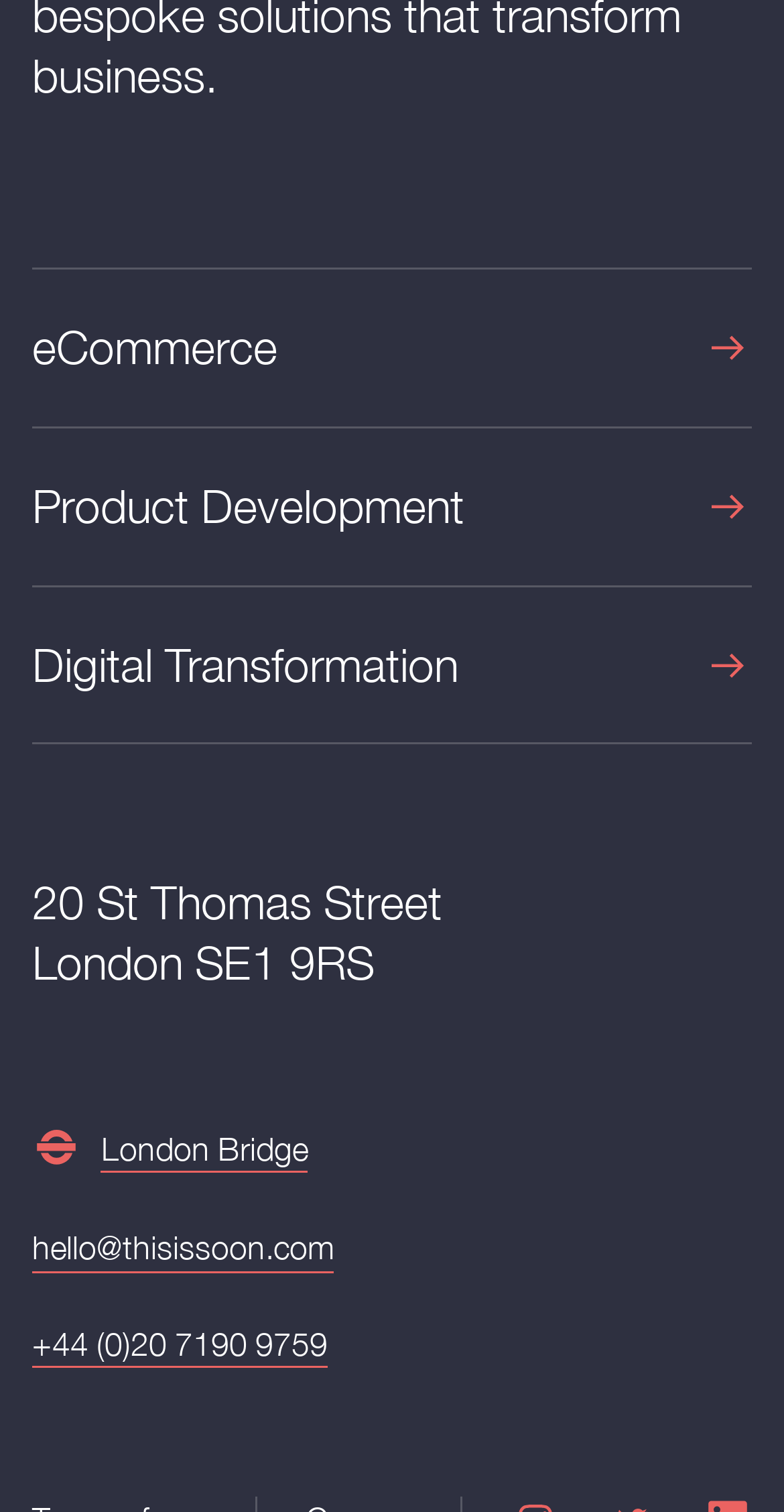What is the email address of the company?
Look at the screenshot and provide an in-depth answer.

I found the email address by looking at the link element with ID 99, which contains the email address. I determined that it was an email address because of the '@' symbol and the format, which is typical of email addresses.